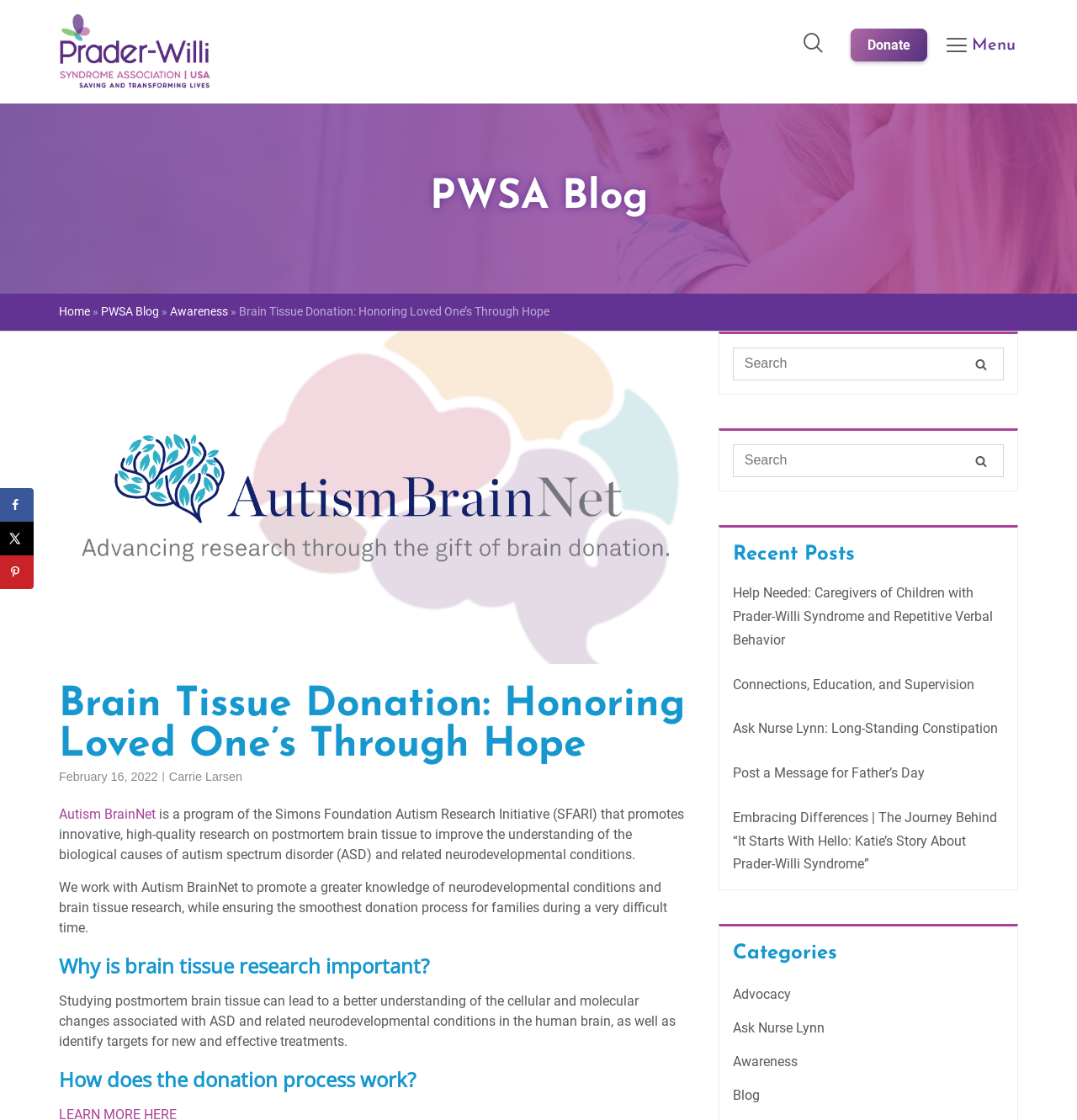Provide the bounding box coordinates, formatted as (top-left x, top-left y, bottom-right x, bottom-right y), with all values being floating point numbers between 0 and 1. Identify the bounding box of the UI element that matches the description: Autism BrainNet

[0.055, 0.72, 0.145, 0.734]